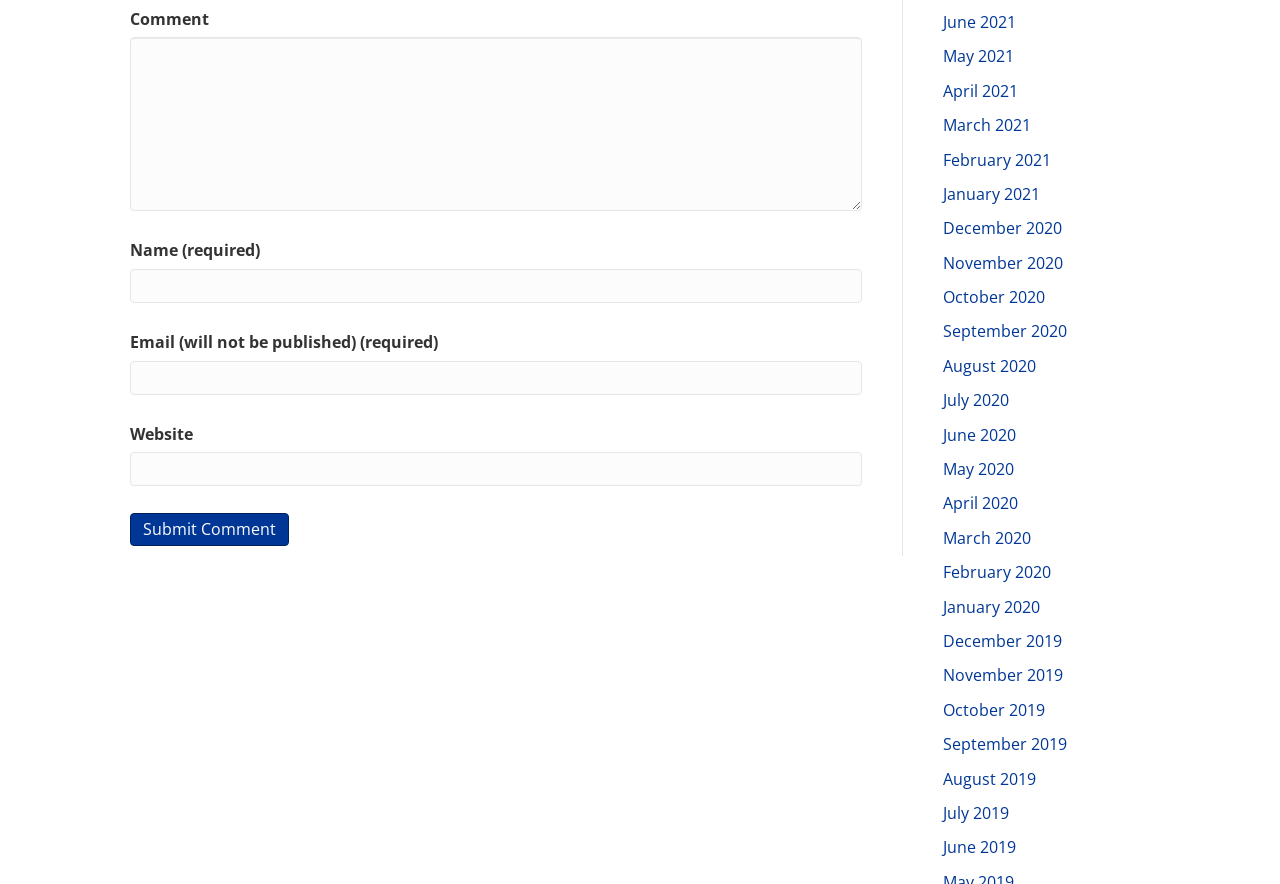Find the bounding box coordinates for the element that must be clicked to complete the instruction: "Enter your name". The coordinates should be four float numbers between 0 and 1, indicated as [left, top, right, bottom].

[0.102, 0.304, 0.673, 0.343]